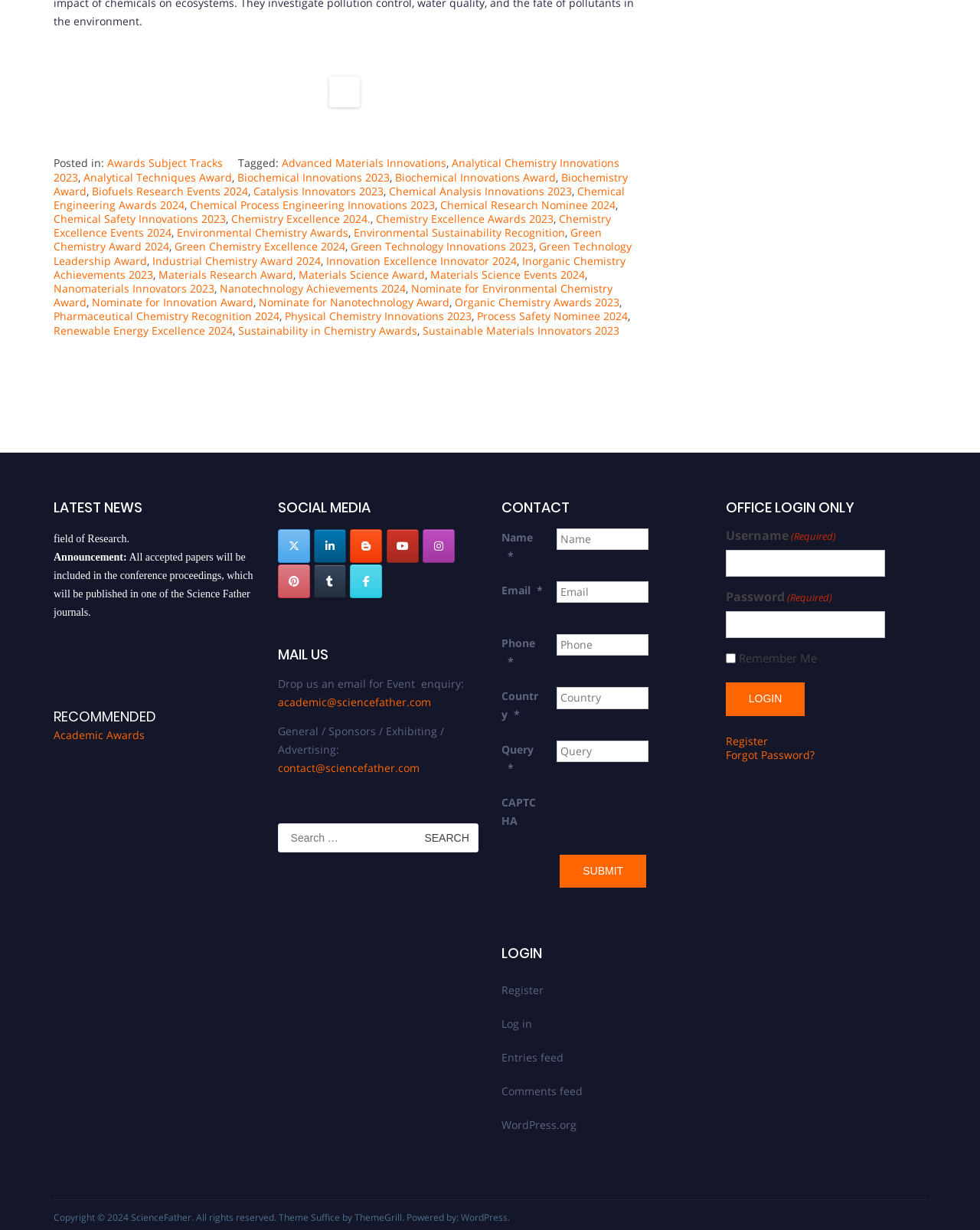For the following element description, predict the bounding box coordinates in the format (top-left x, top-left y, bottom-right x, bottom-right y). All values should be floating point numbers between 0 and 1. Description: Biochemical Innovations Award

[0.403, 0.138, 0.567, 0.15]